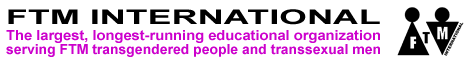What is the focus of the organization?
Analyze the screenshot and provide a detailed answer to the question.

The logo includes stylized representations of individuals, which further emphasizes the organization's focus on community and support for FTM transgender individuals and transsexual men.